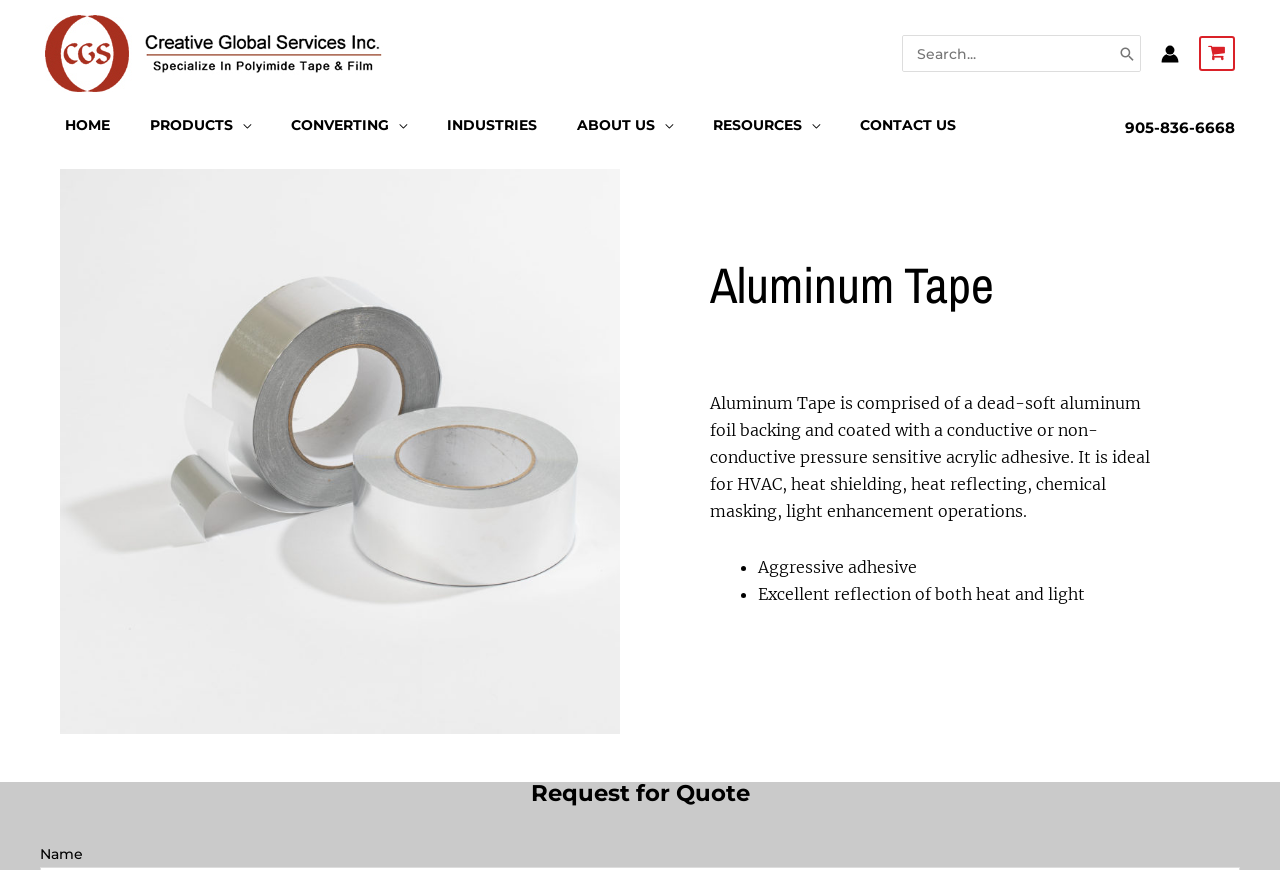Write an elaborate caption that captures the essence of the webpage.

The webpage is about aluminum foil tape, specifically highlighting its features and uses. At the top left corner, there is a logo of CGS Tape, accompanied by a search bar with a search button to the right. On the top right corner, there are links to the account icon, shopping cart, and a phone number.

Below the top section, there is a navigation menu with links to different sections of the website, including Home, Products, Converting, Industries, About Us, Resources, and Contact Us. Each section has a menu toggle icon, indicating that there are submenus.

The main content of the webpage is divided into two sections. On the left side, there is a large image of aluminum tape, taking up most of the vertical space. On the right side, there is a heading "Aluminum Tape" followed by a descriptive text about the product, including its composition, ideal uses, and features. The features are listed in bullet points, including aggressive adhesive and excellent reflection of both heat and light.

At the bottom of the page, there is a section for requesting a quote, with a heading "Request for Quote" and a form field labeled "Name".